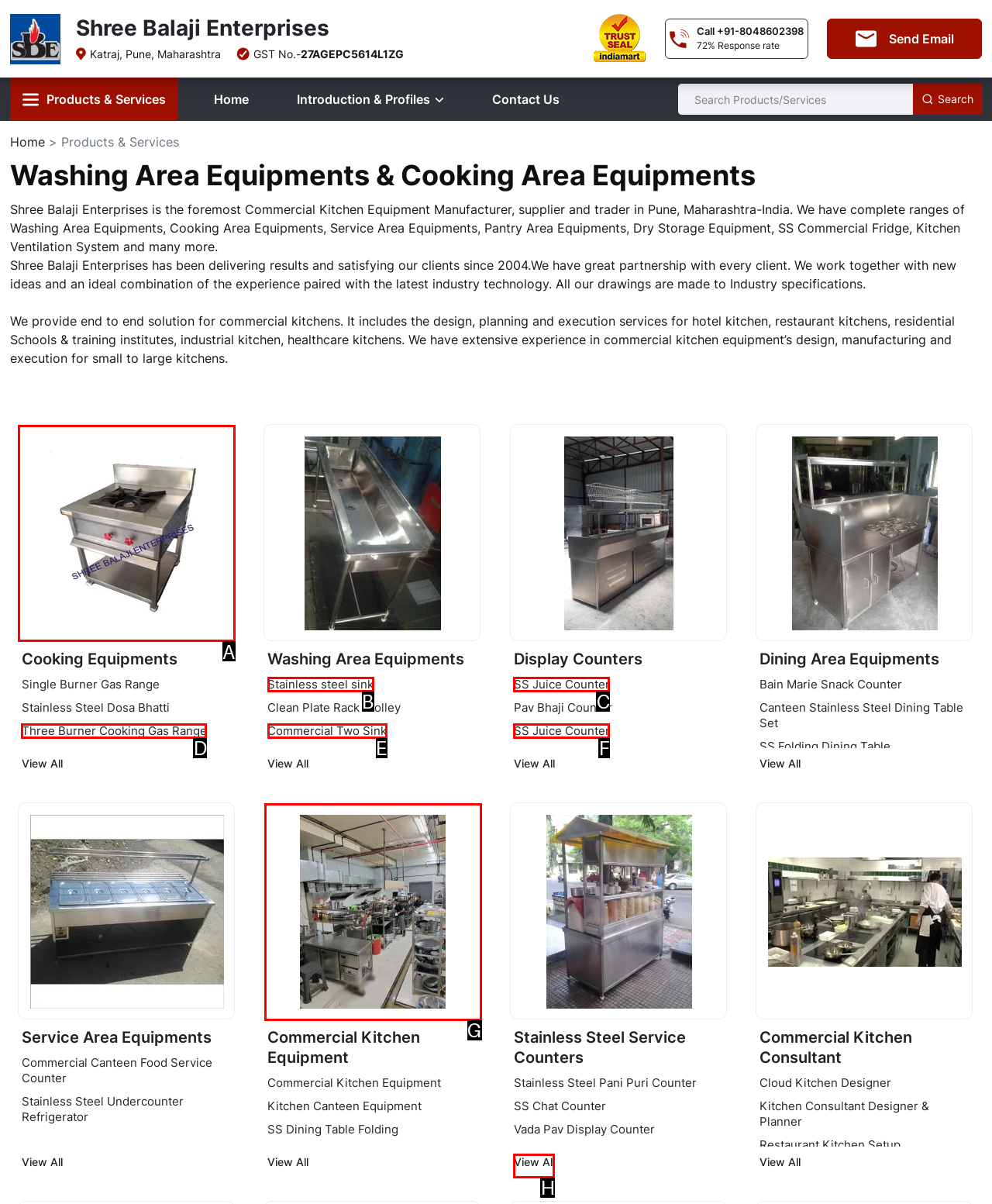Tell me which one HTML element I should click to complete the following task: Learn more about single burner gas range
Answer with the option's letter from the given choices directly.

A